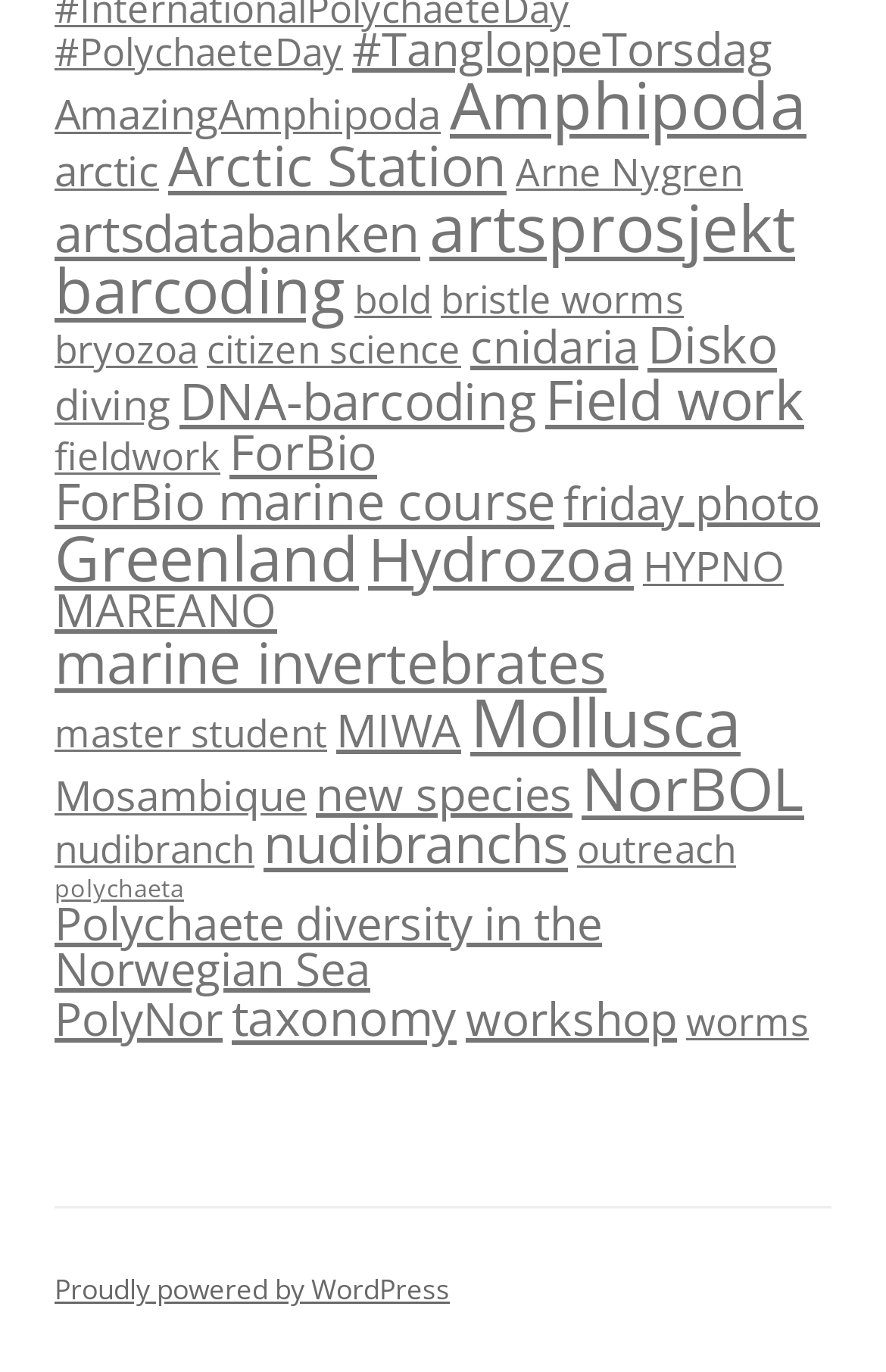Identify the bounding box coordinates for the UI element described as follows: "Proudly powered by WordPress". Ensure the coordinates are four float numbers between 0 and 1, formatted as [left, top, right, bottom].

[0.062, 0.926, 0.508, 0.954]